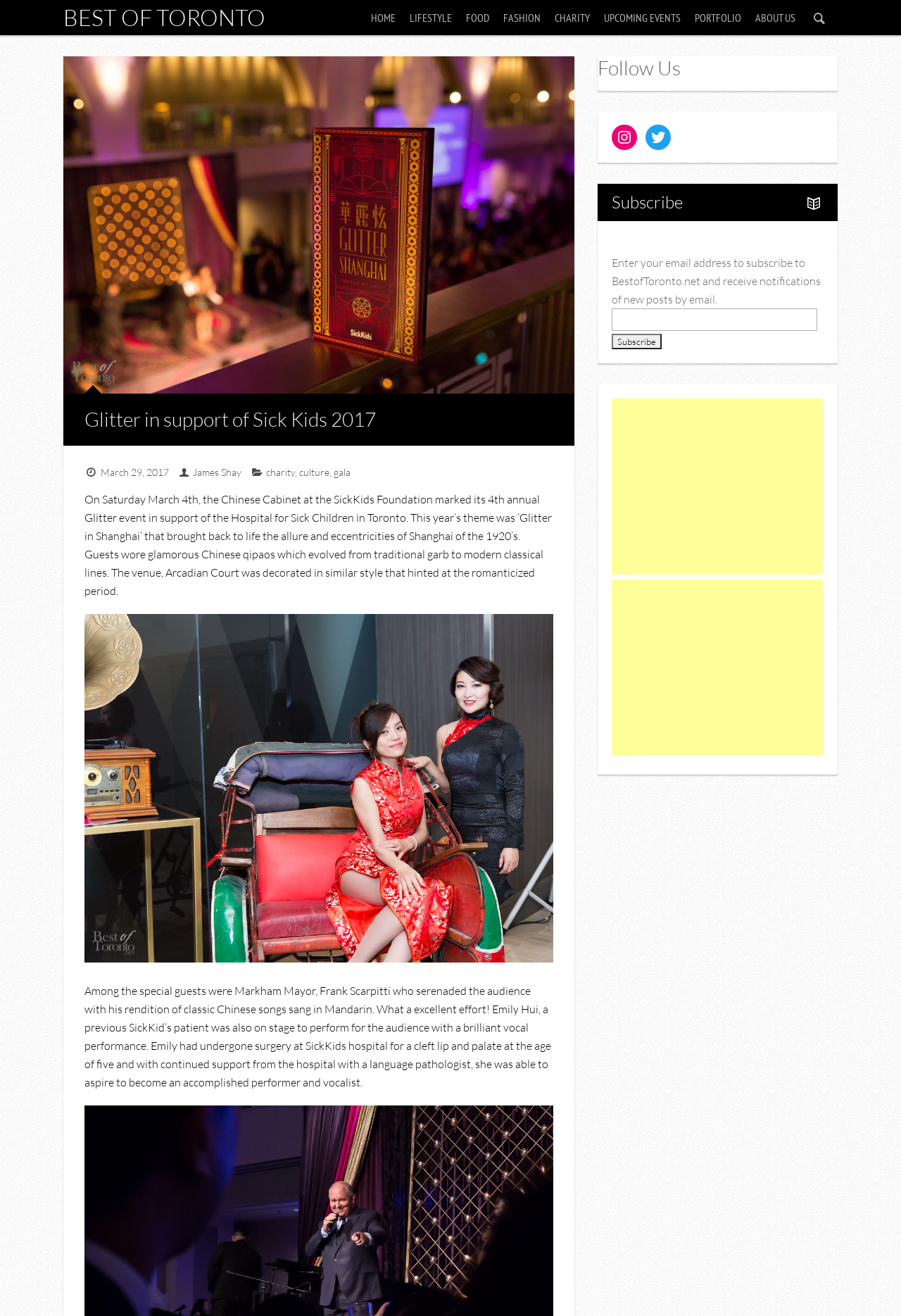What is the type of garment worn by guests at the event?
Can you provide an in-depth and detailed response to the question?

I found the answer by reading the text in the static text element with the bounding box coordinates [0.094, 0.374, 0.613, 0.454]. The text describes the event and mentions that guests wore glamorous Chinese qipaos.